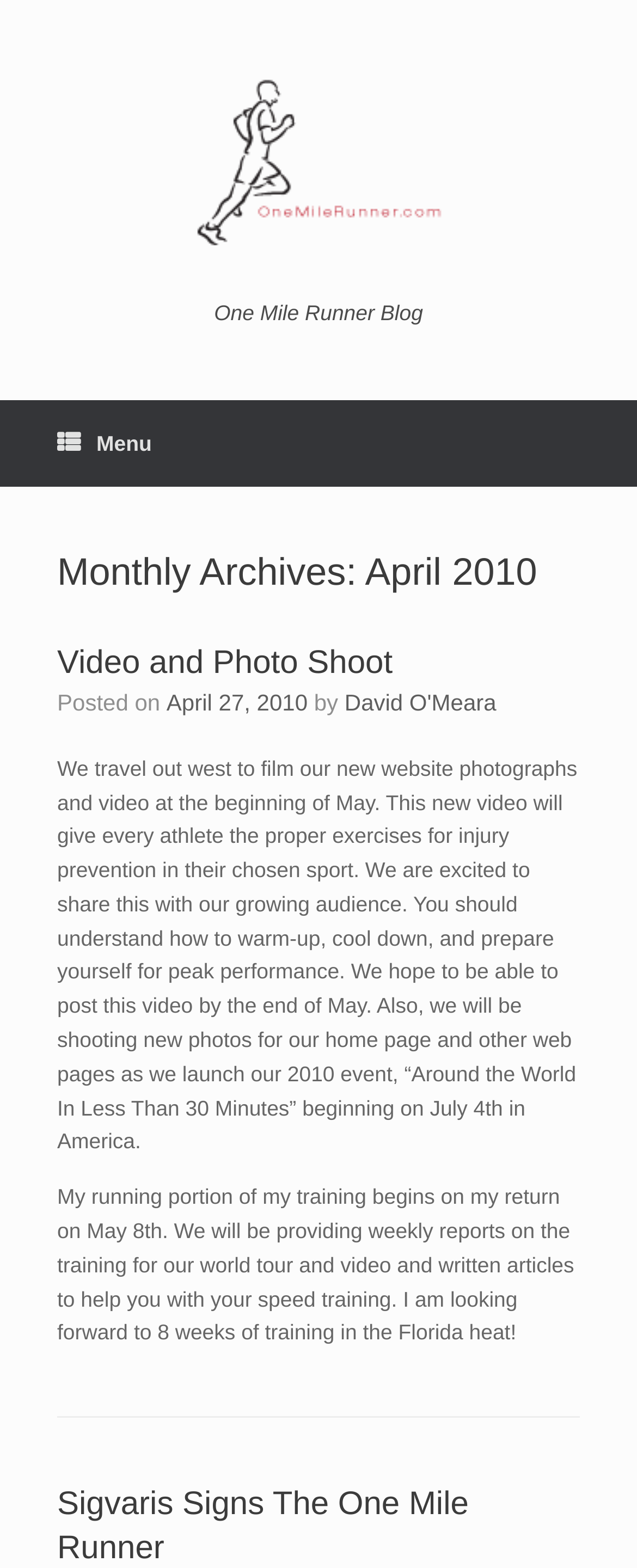Explain the webpage's layout and main content in detail.

The webpage is a blog post from April 2010 on the One Mile Runner Blog. At the top left, there is a logo of the One Mile Runner Blog, which is an image linked to the blog's homepage. Next to the logo, there is a menu icon represented by three horizontal lines.

Below the logo and menu icon, there is a header section that displays the title "Monthly Archives: April 2010". Underneath the header, there is an article section that takes up most of the page. The article section is divided into several parts.

At the top of the article section, there is a heading that reads "Video and Photo Shoot". Below the heading, there is a link to the same title, followed by the text "Posted on" and a linked date "April 27, 2010". The author's name, "David O'Meara", is also displayed.

The main content of the article is a paragraph of text that discusses the blog's plans to film new website photographs and video, including exercises for injury prevention in various sports. The text also mentions the launch of a new event, "Around the World In Less Than 30 Minutes", on July 4th.

Below the main content, there is another paragraph of text that discusses the author's running training, which will begin on May 8th. The text also mentions that weekly reports and video articles will be provided to help with speed training.

At the very bottom of the page, there is a link to another article titled "Sigvaris Signs The One Mile Runner".